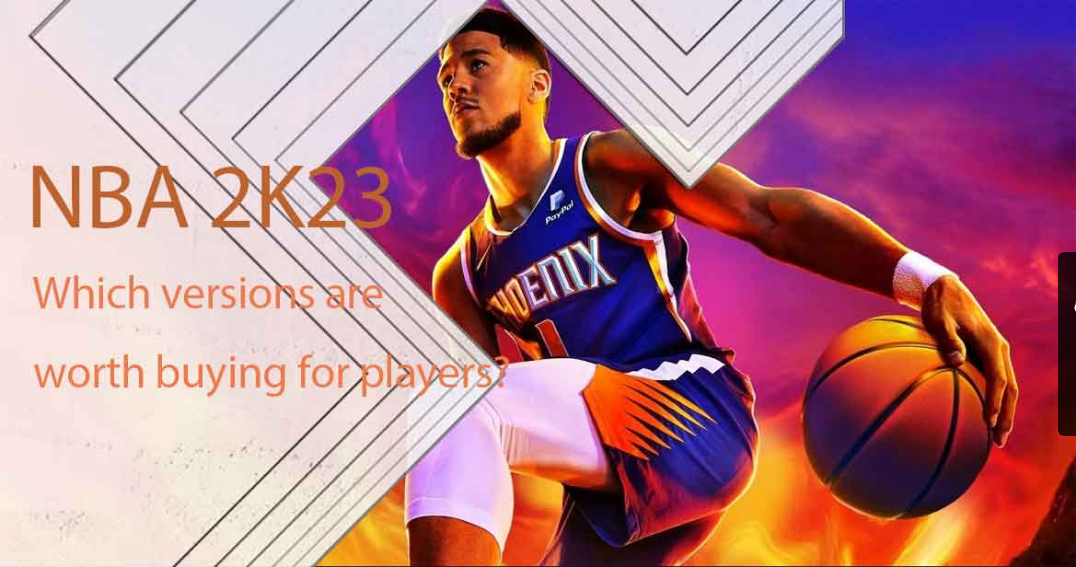Use the information in the screenshot to answer the question comprehensively: What is the tone of the bold text in the image?

The bold text in the image poses a question, 'Which versions are worth buying for players?', which implies that the tone of the text is inquiring or questioning, encouraging potential gamers to consider their options.